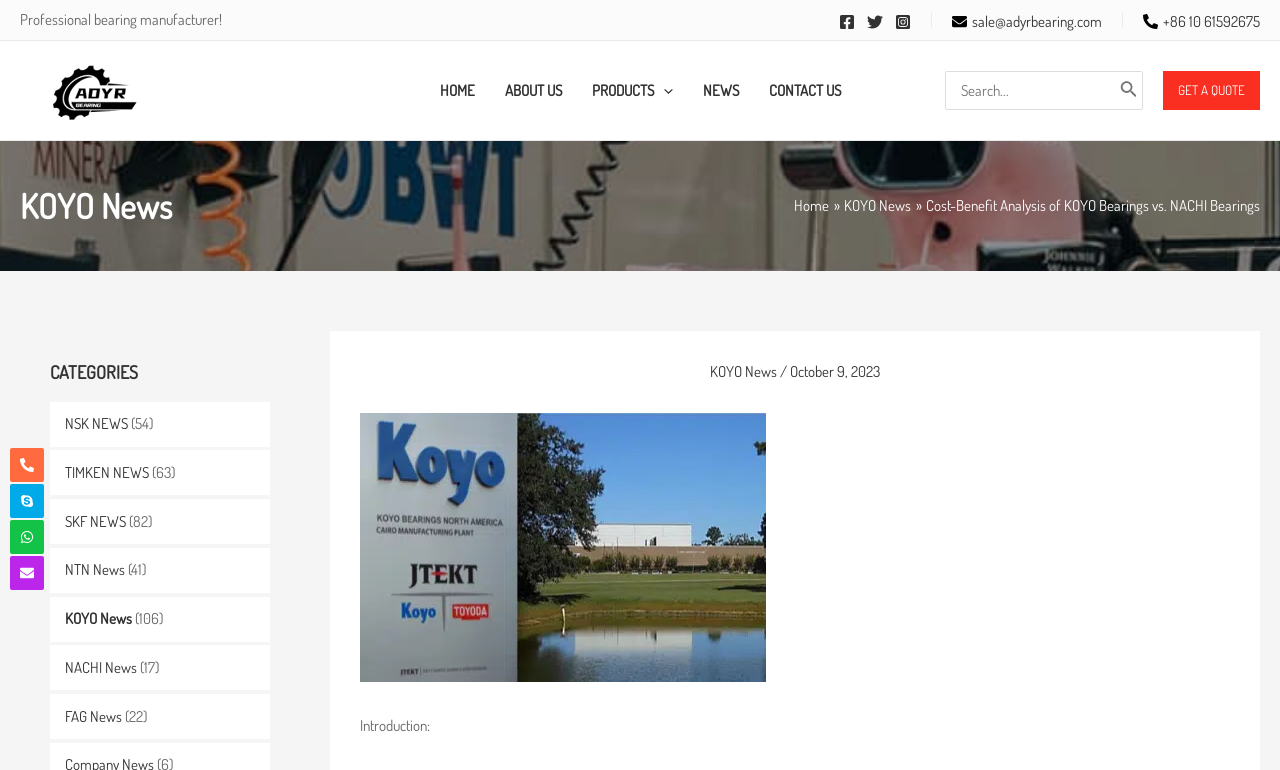Please identify the bounding box coordinates of the element's region that should be clicked to execute the following instruction: "Contact us via email". The bounding box coordinates must be four float numbers between 0 and 1, i.e., [left, top, right, bottom].

[0.744, 0.015, 0.861, 0.04]